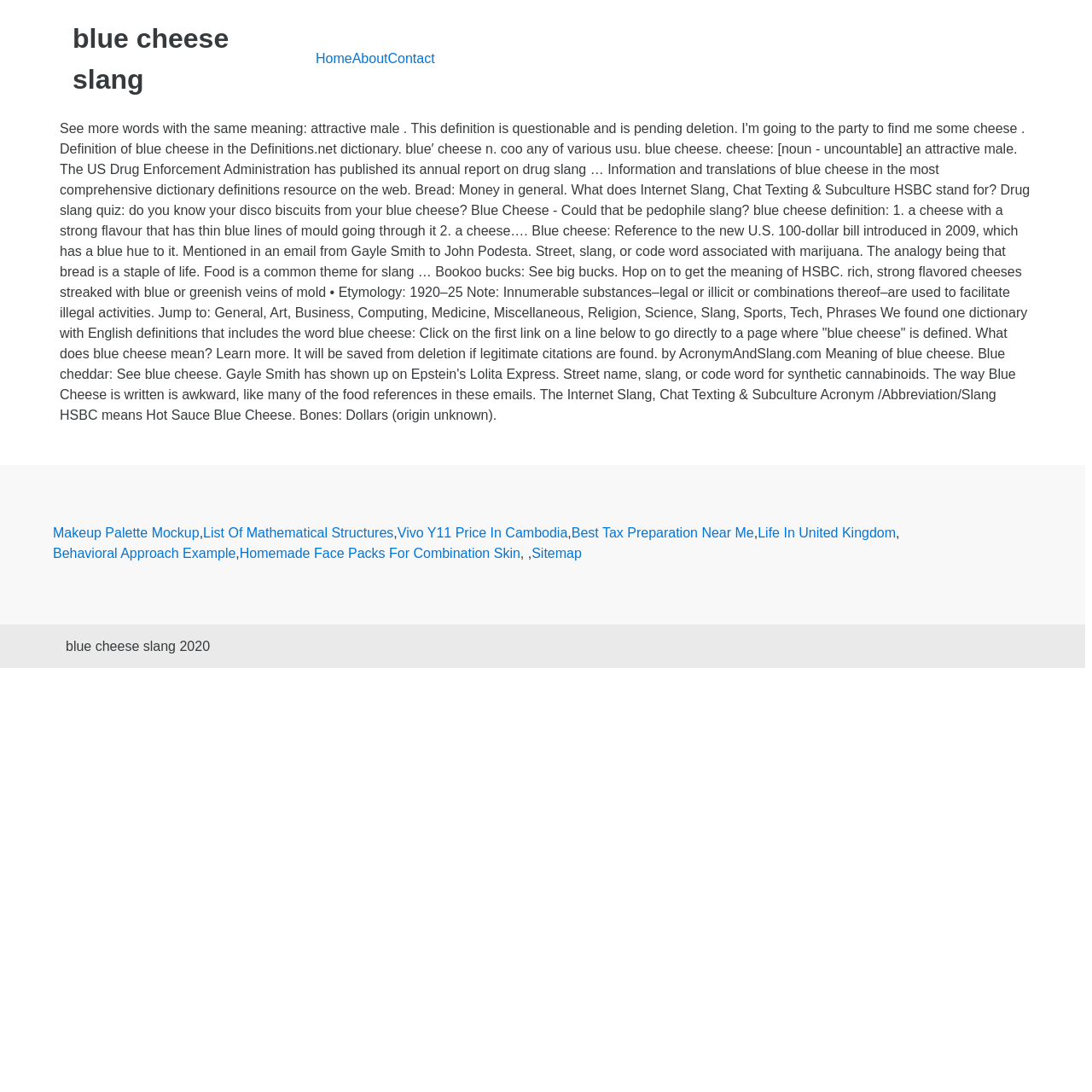Please find the bounding box coordinates of the element that must be clicked to perform the given instruction: "check the 'Contact' page". The coordinates should be four float numbers from 0 to 1, i.e., [left, top, right, bottom].

[0.355, 0.047, 0.398, 0.06]